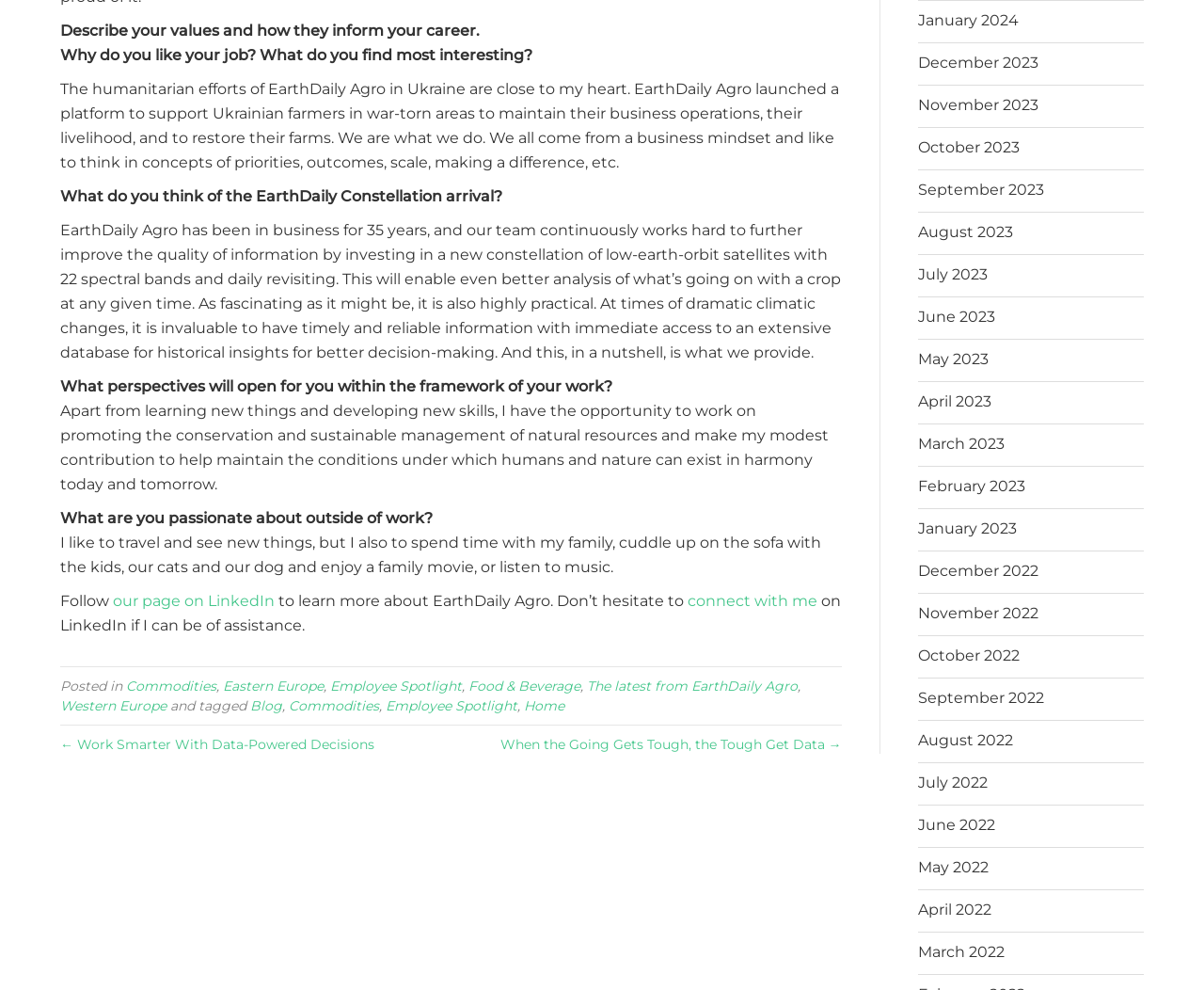How many spectral bands does the new constellation of low-earth-orbit satellites have?
Please provide a comprehensive answer based on the details in the screenshot.

The new constellation of low-earth-orbit satellites has 22 spectral bands, as mentioned in the text 'our team continuously works hard to further improve the quality of information by investing in a new constellation of low-earth-orbit satellites with 22 spectral bands and daily revisiting.'